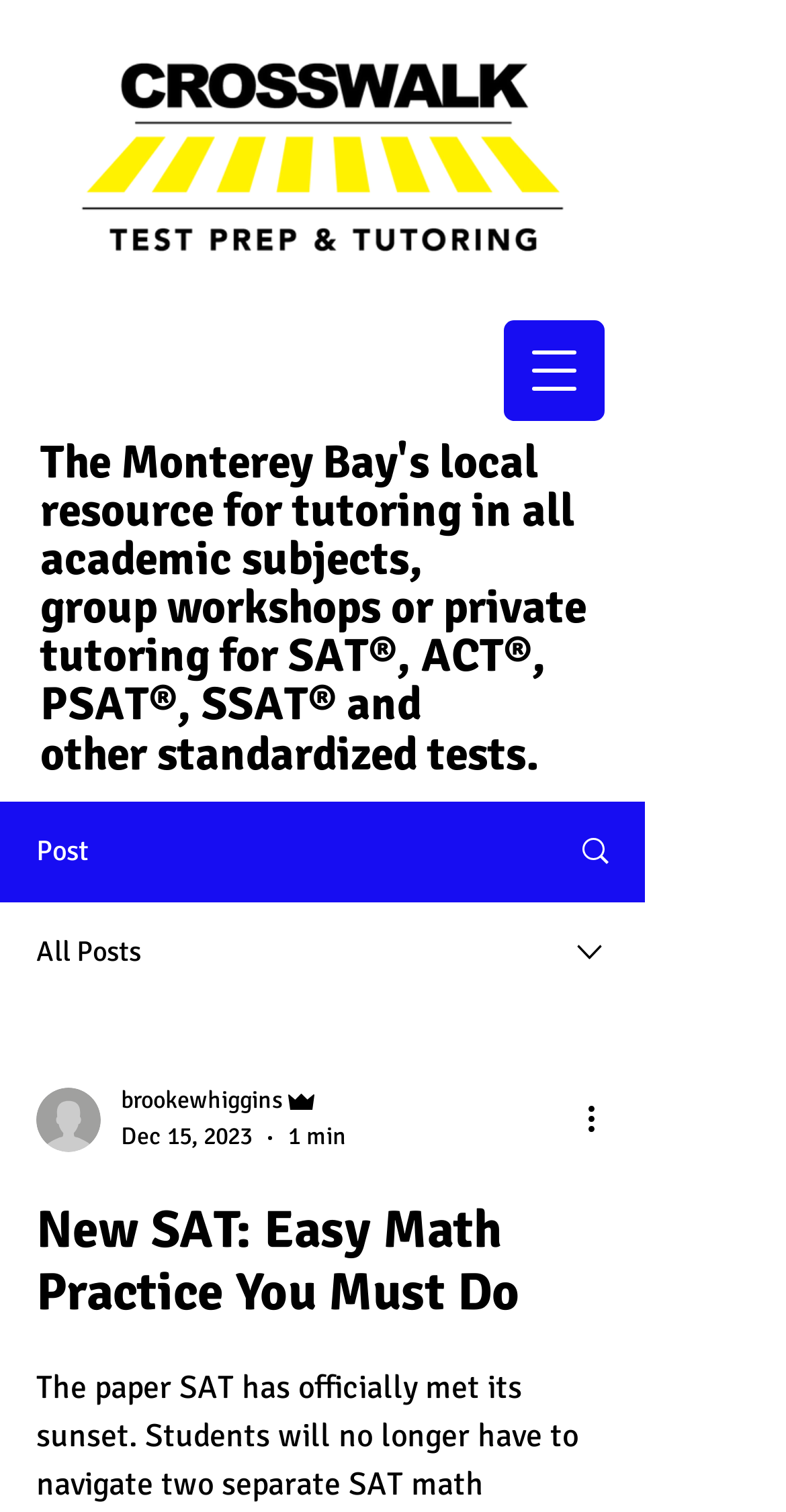What is the type of the 'Open navigation menu' element?
Based on the image content, provide your answer in one word or a short phrase.

Button